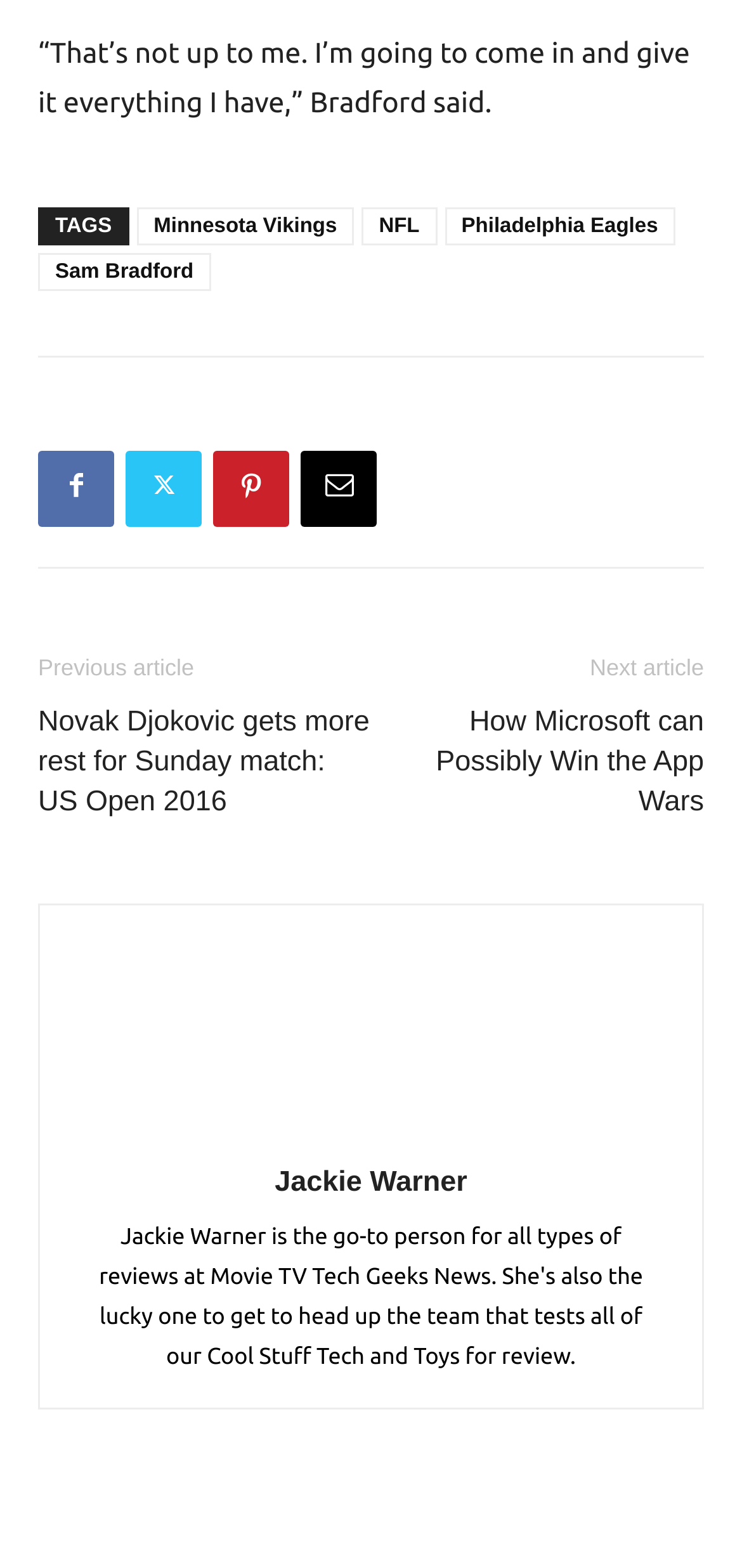Please find the bounding box coordinates of the element that needs to be clicked to perform the following instruction: "Click on the 'Sam Bradford' link". The bounding box coordinates should be four float numbers between 0 and 1, represented as [left, top, right, bottom].

[0.051, 0.161, 0.284, 0.185]